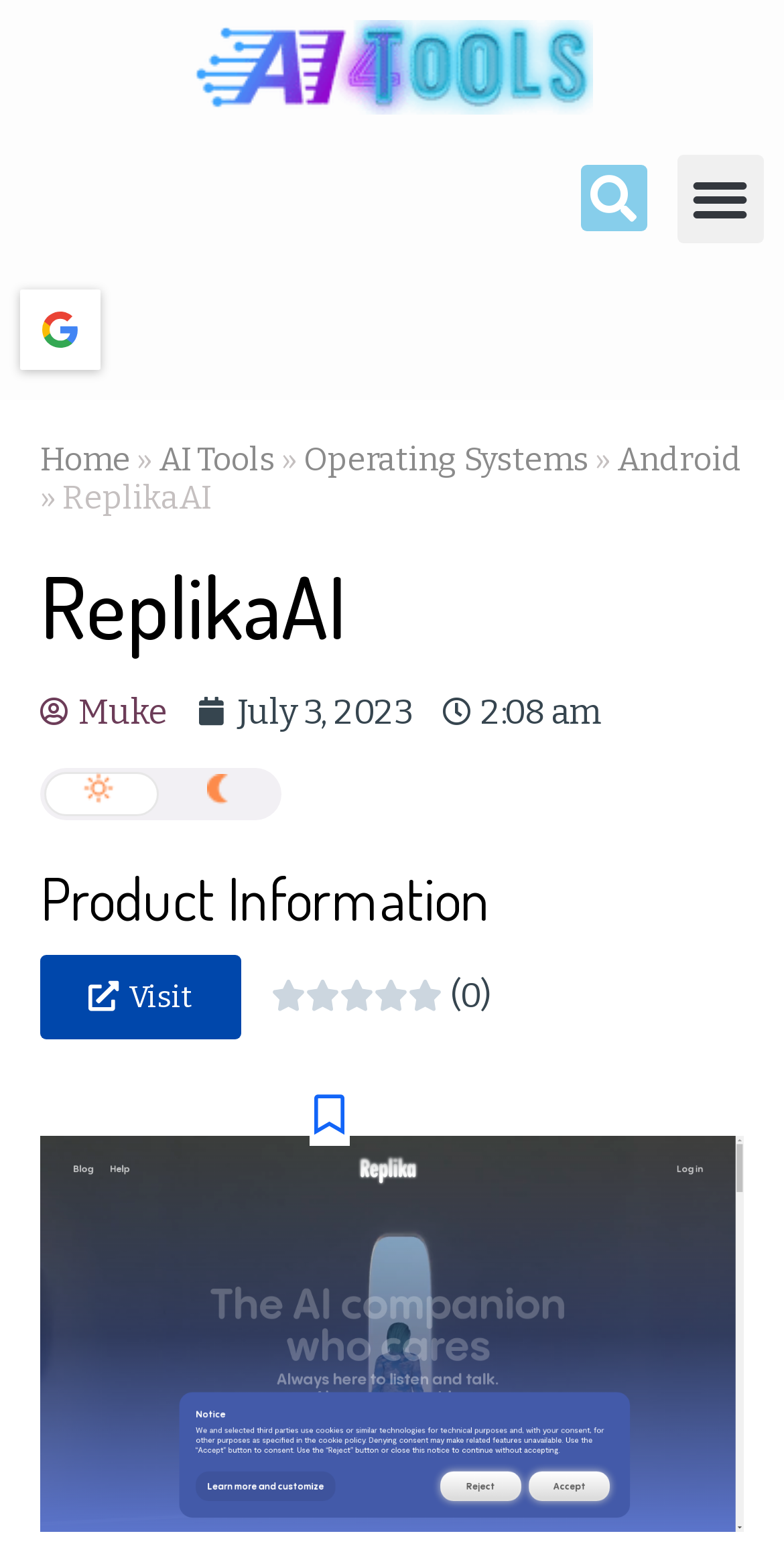Locate the bounding box coordinates of the element to click to perform the following action: 'Click the Login button'. The coordinates should be given as four float values between 0 and 1, in the form of [left, top, right, bottom].

[0.026, 0.185, 0.128, 0.237]